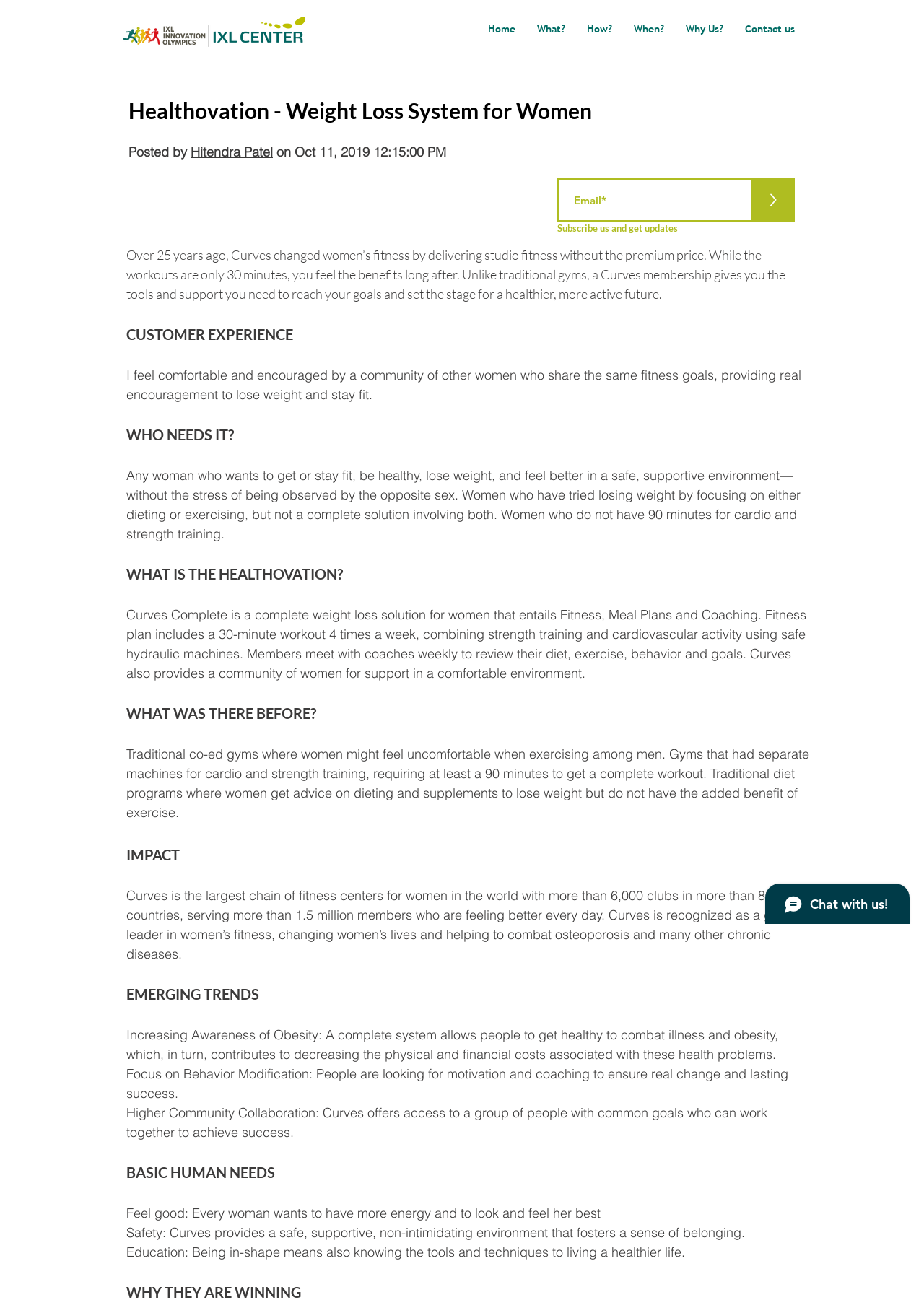Find the bounding box coordinates of the clickable area required to complete the following action: "Click the 'Home' link".

[0.516, 0.008, 0.57, 0.036]